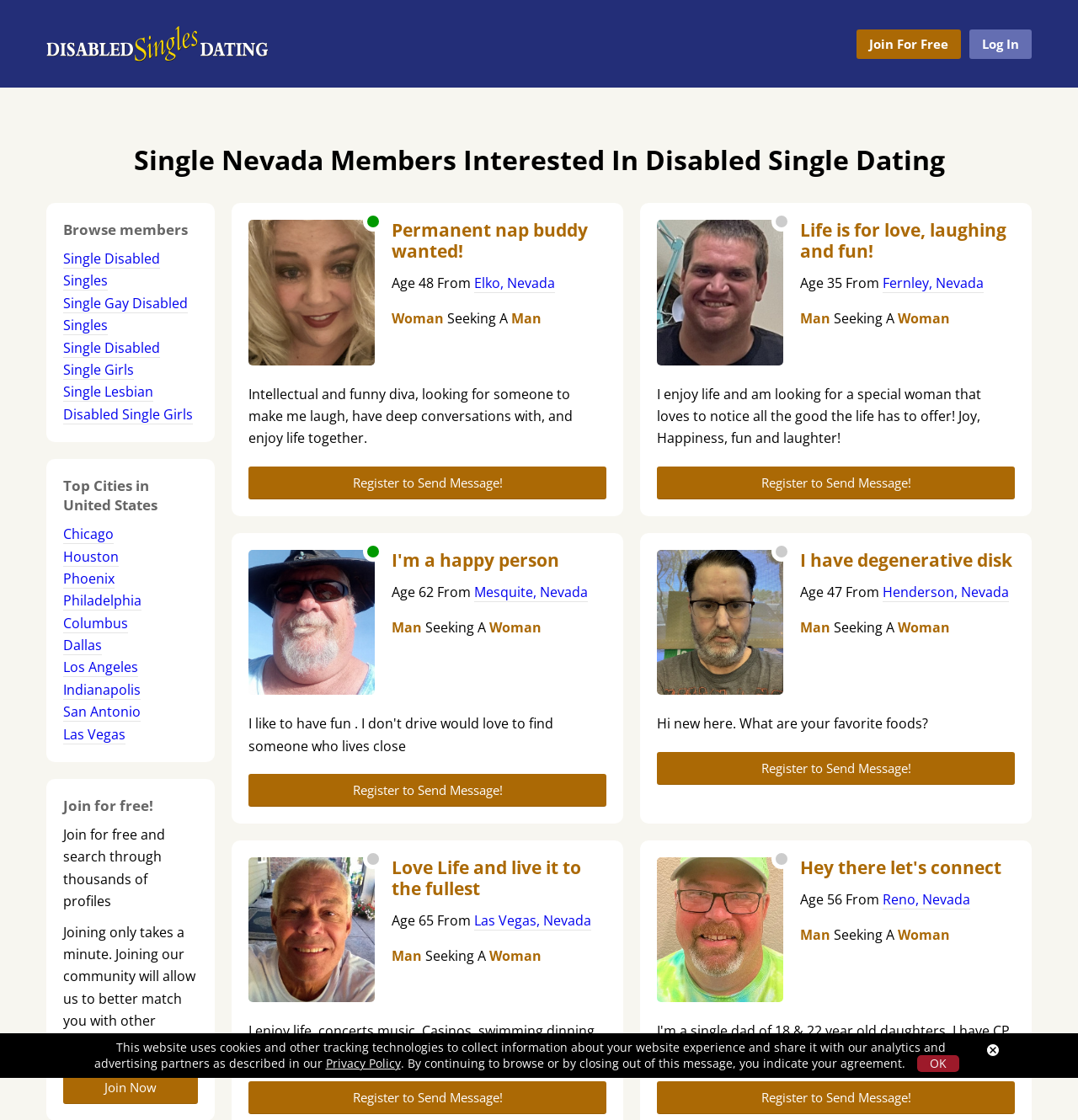Please extract and provide the main headline of the webpage.

Single Nevada Members Interested In Disabled Single Dating